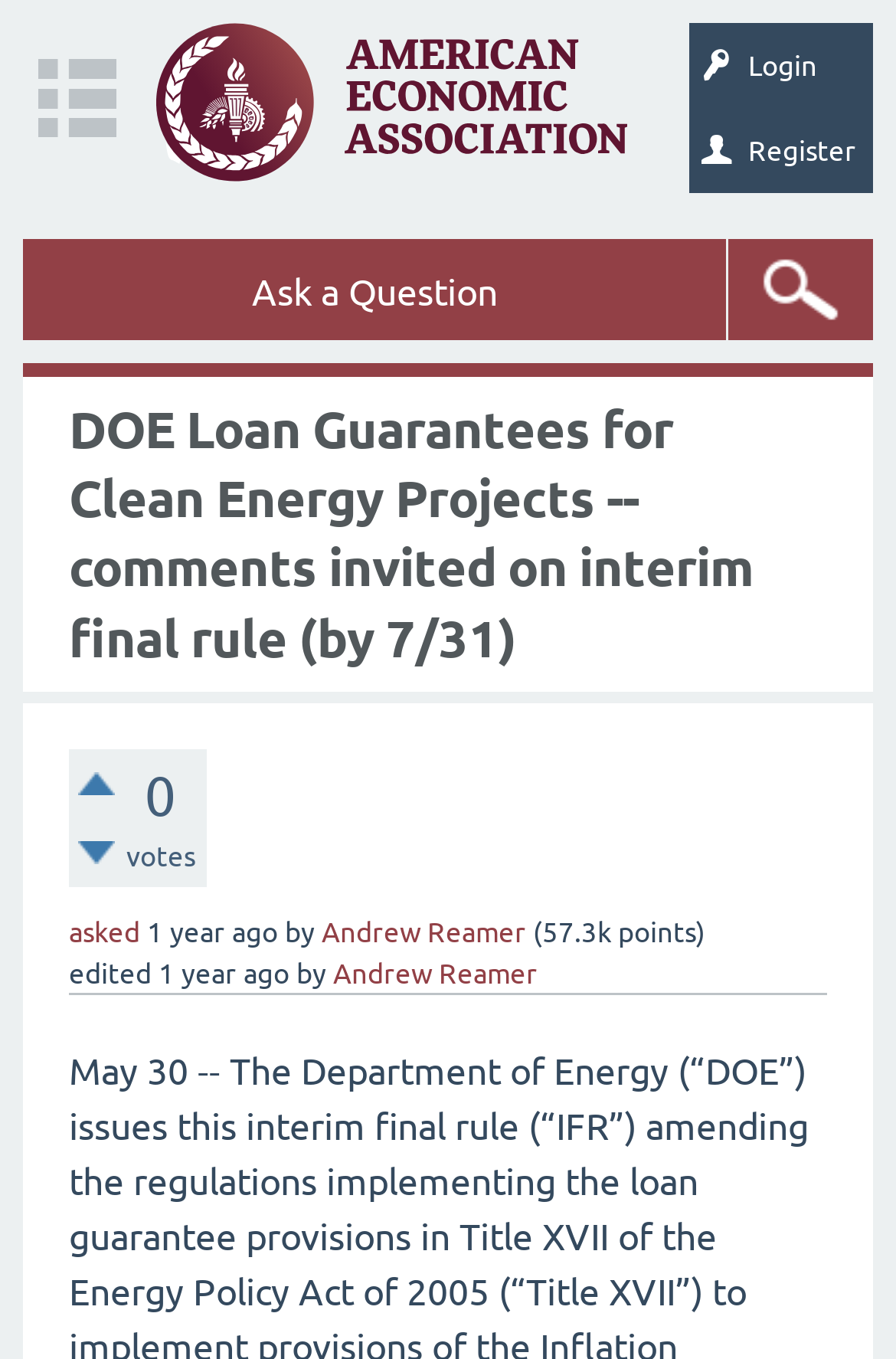Answer the following query with a single word or phrase:
What is the name of the economics forum?

Economics Forum